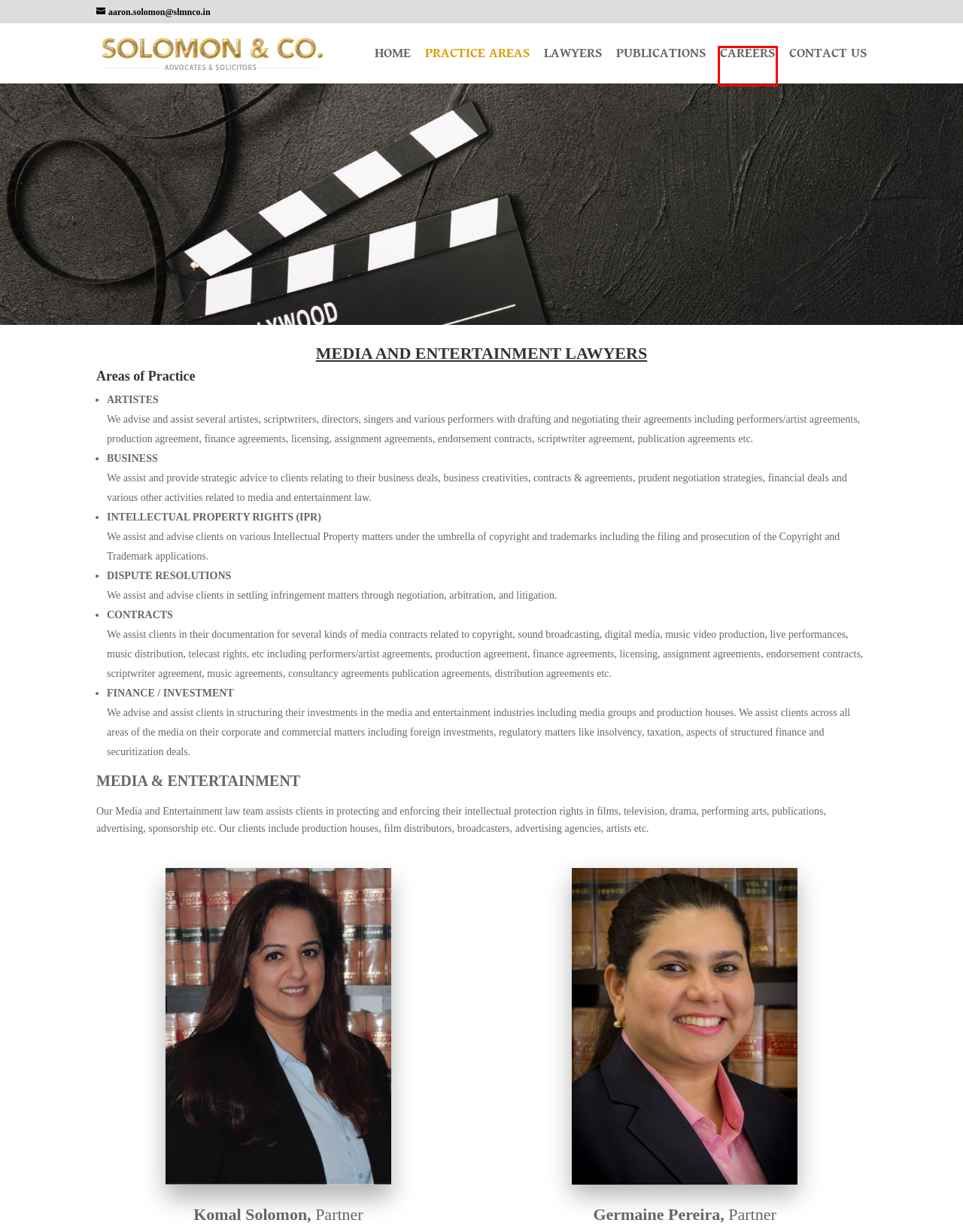Observe the webpage screenshot and focus on the red bounding box surrounding a UI element. Choose the most appropriate webpage description that corresponds to the new webpage after clicking the element in the bounding box. Here are the candidates:
A. Law Internship In Pune & Mumbai | Corporate Law Internship In Mumbai
B. Top Law Firms In Pune & Mumbai | Best Lawyers In Pune & Mumbai
C. 110 Years Of Experience Top Law Firm In Mumbai & Pune India
D. Solomon & Co Law Practice Areas In Pune And Mumbai, India
E. Top Lawyers Law Firm In India - Solomon & Co.
F. Articles / White Papers
G. Privacy Policy - Solomon & Co.
H. Home - Branding Tales

A